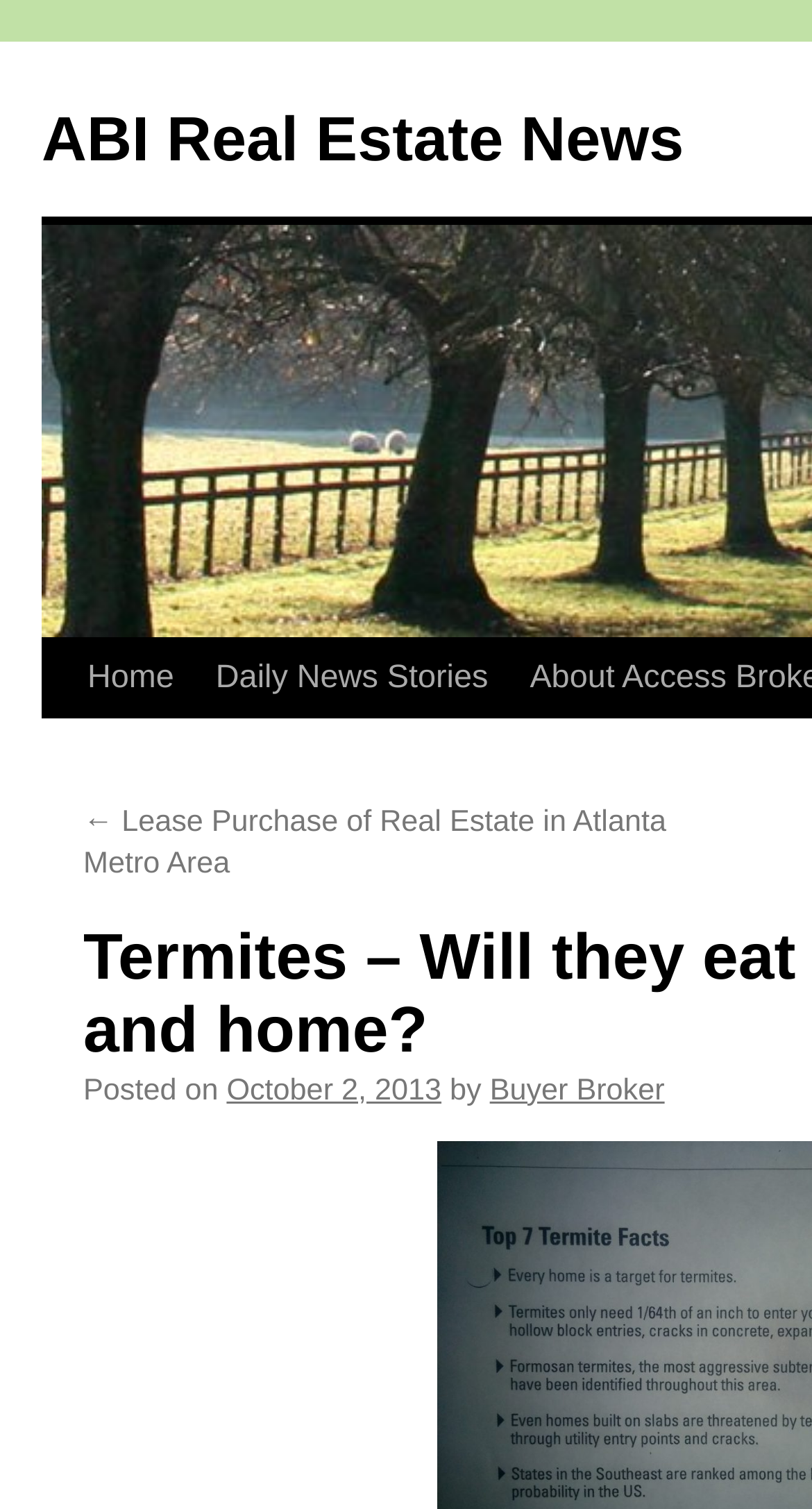What is the previous news story?
Carefully analyze the image and provide a thorough answer to the question.

I found the answer by looking at the navigation links on the webpage. The link '← Lease Purchase of Real Estate in Atlanta Metro Area' is located at [0.103, 0.534, 0.821, 0.584], which suggests it is the previous news story.